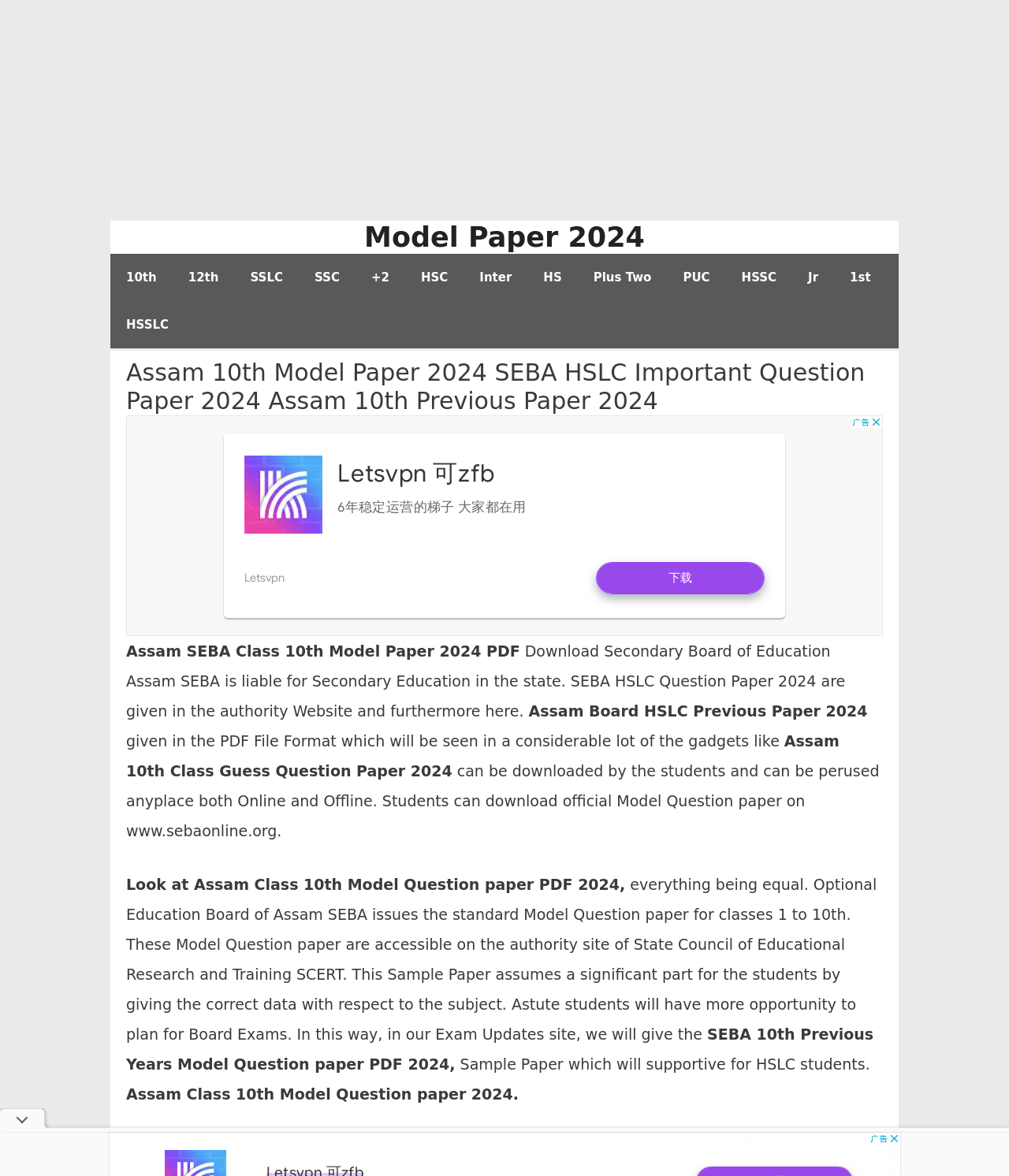What is the format of the Assam 10th Class Guess Question Paper 2024?
Using the screenshot, give a one-word or short phrase answer.

PDF